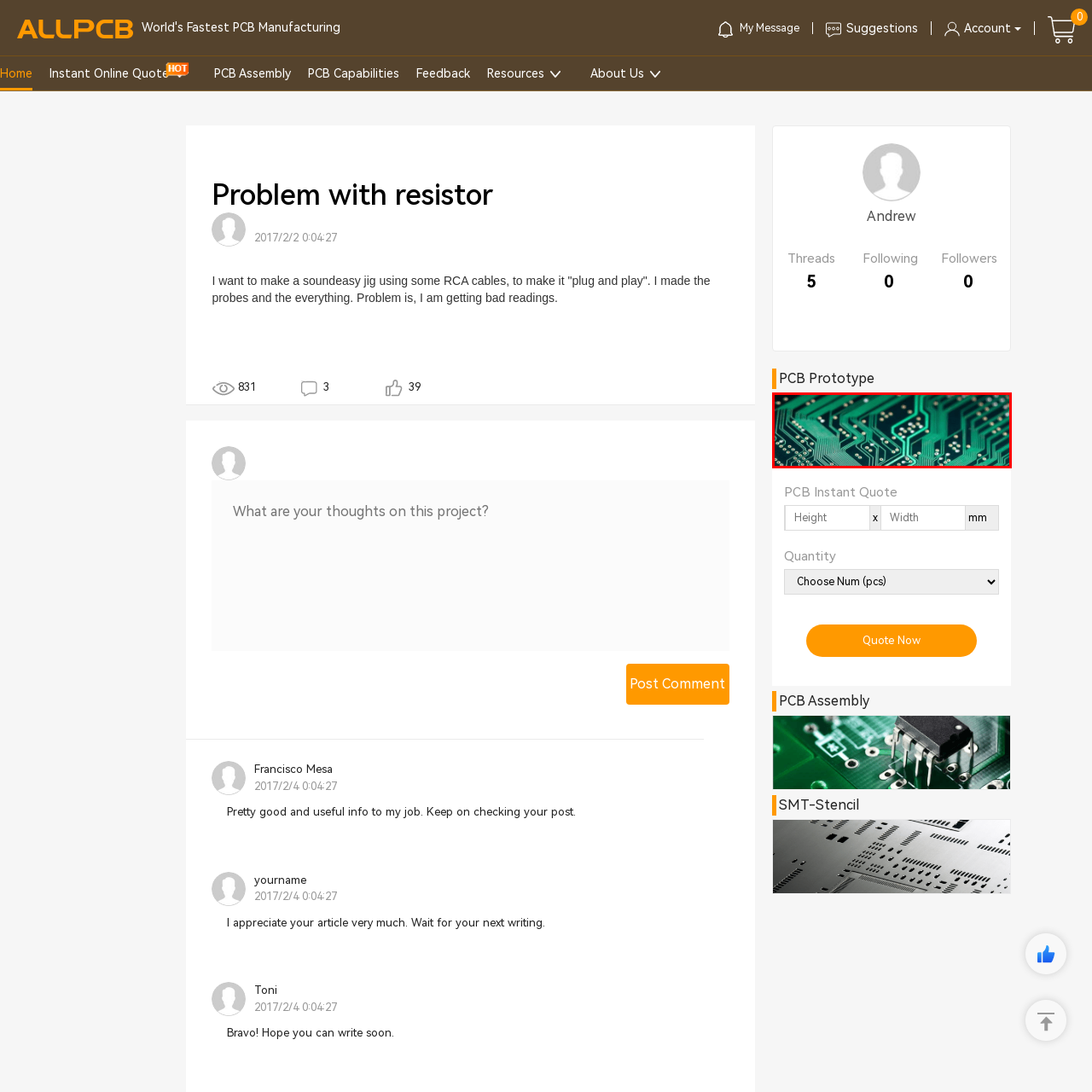Examine the portion of the image marked by the red rectangle, What is the purpose of the copper traces? Answer concisely using a single word or phrase.

Facilitate electrical connections